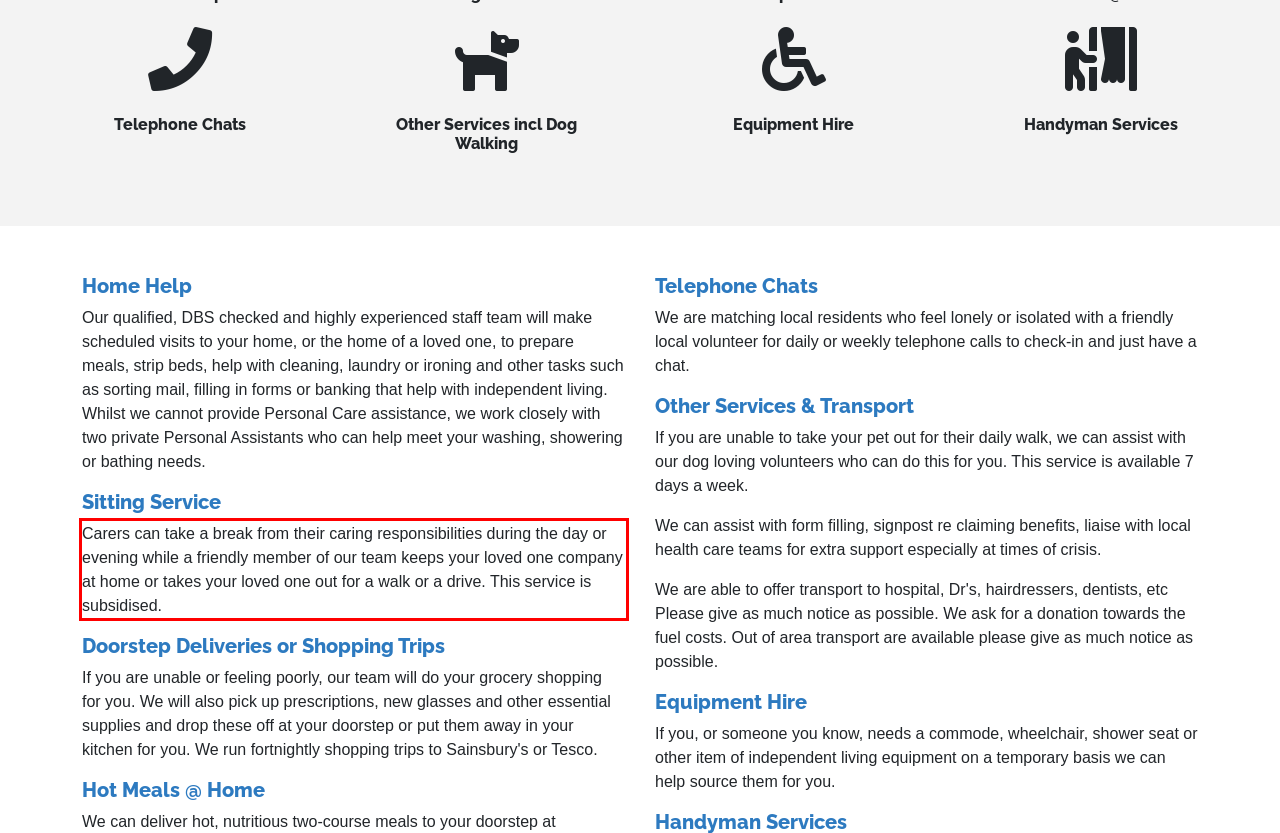Observe the screenshot of the webpage that includes a red rectangle bounding box. Conduct OCR on the content inside this red bounding box and generate the text.

Carers can take a break from their caring responsibilities during the day or evening while a friendly member of our team keeps your loved one company at home or takes your loved one out for a walk or a drive. This service is subsidised.